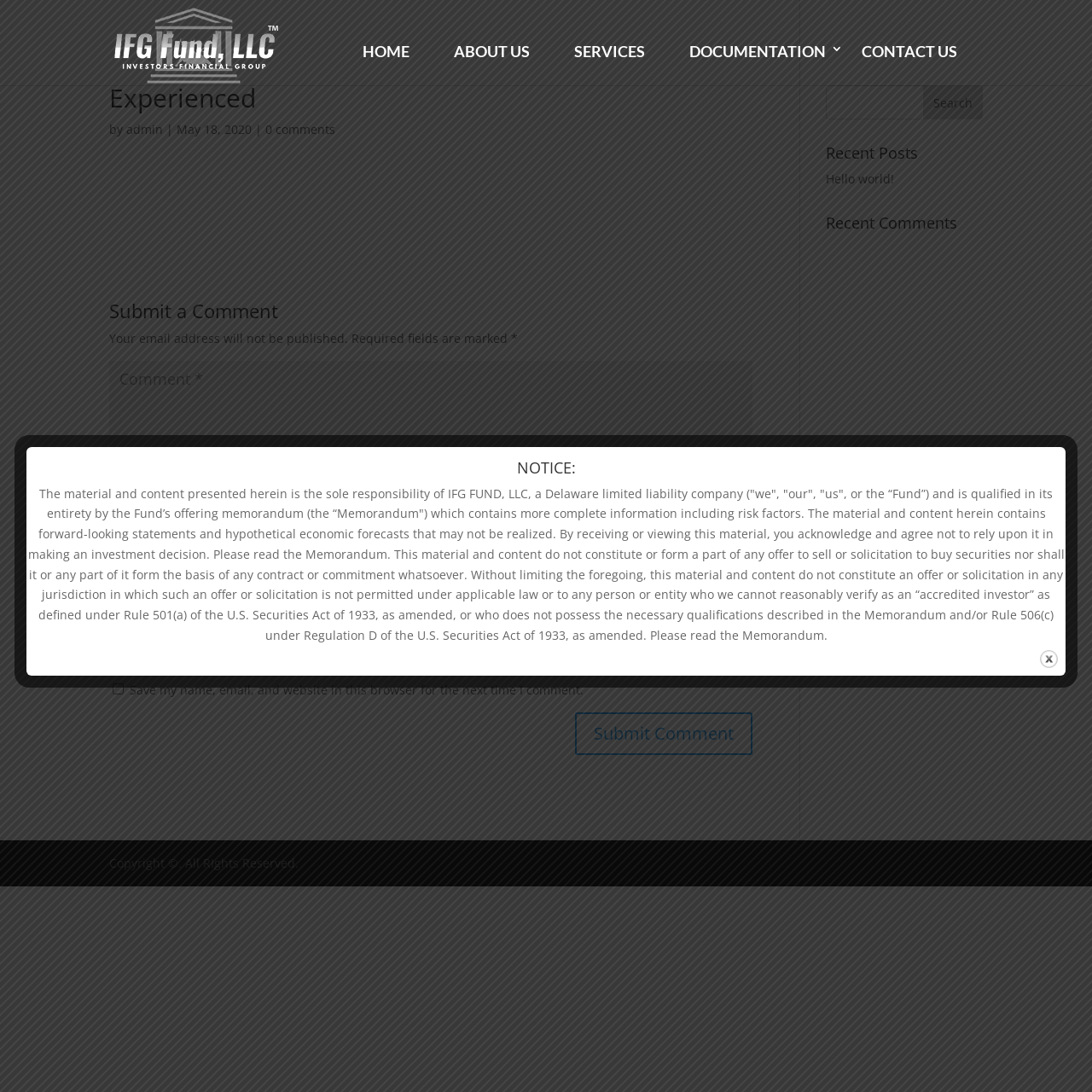Determine the bounding box for the UI element as described: "Hello world!". The coordinates should be represented as four float numbers between 0 and 1, formatted as [left, top, right, bottom].

[0.756, 0.156, 0.819, 0.171]